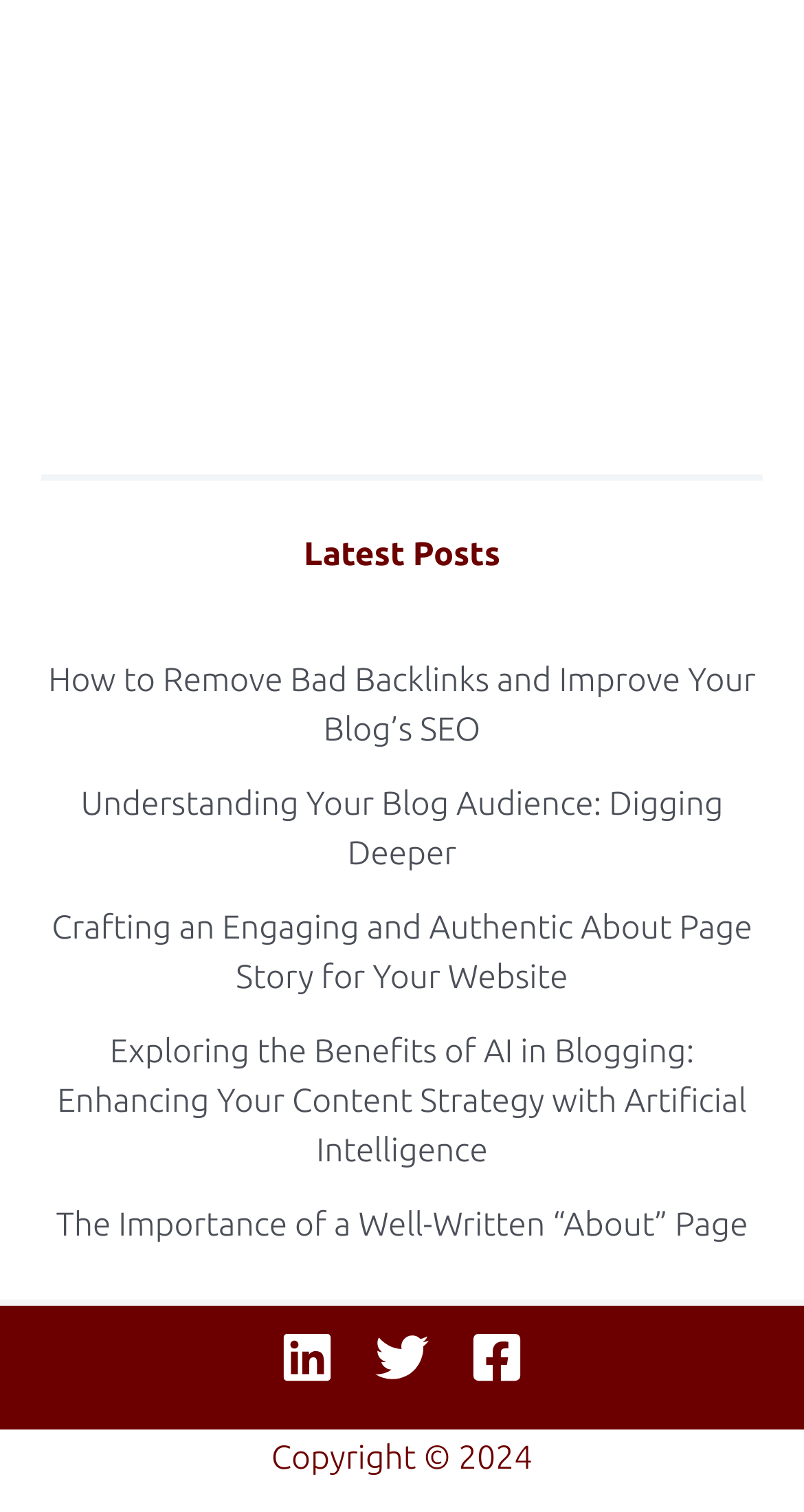Provide a short, one-word or phrase answer to the question below:
What is the copyright year?

2024